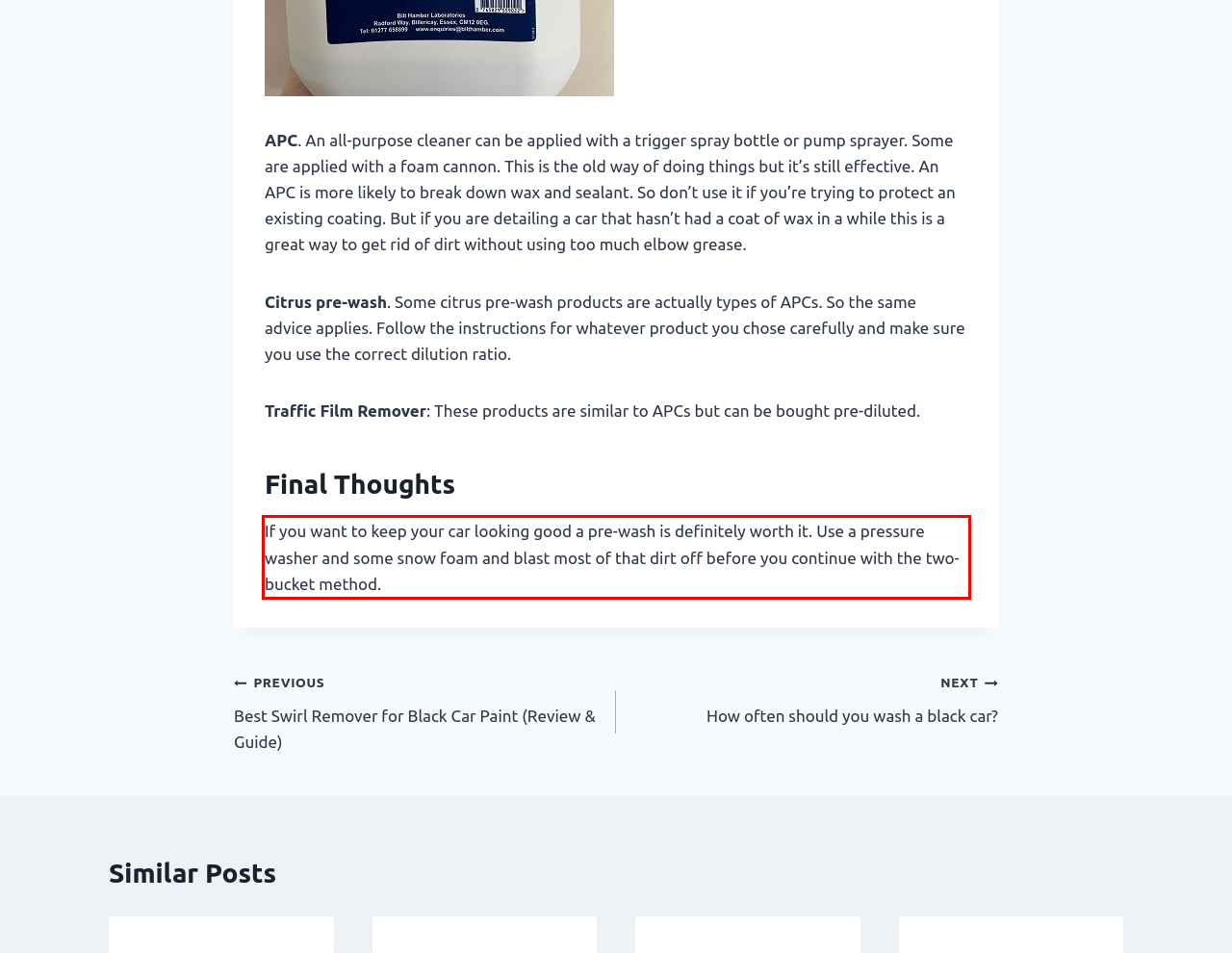Given the screenshot of the webpage, identify the red bounding box, and recognize the text content inside that red bounding box.

If you want to keep your car looking good a pre-wash is definitely worth it. Use a pressure washer and some snow foam and blast most of that dirt off before you continue with the two-bucket method.